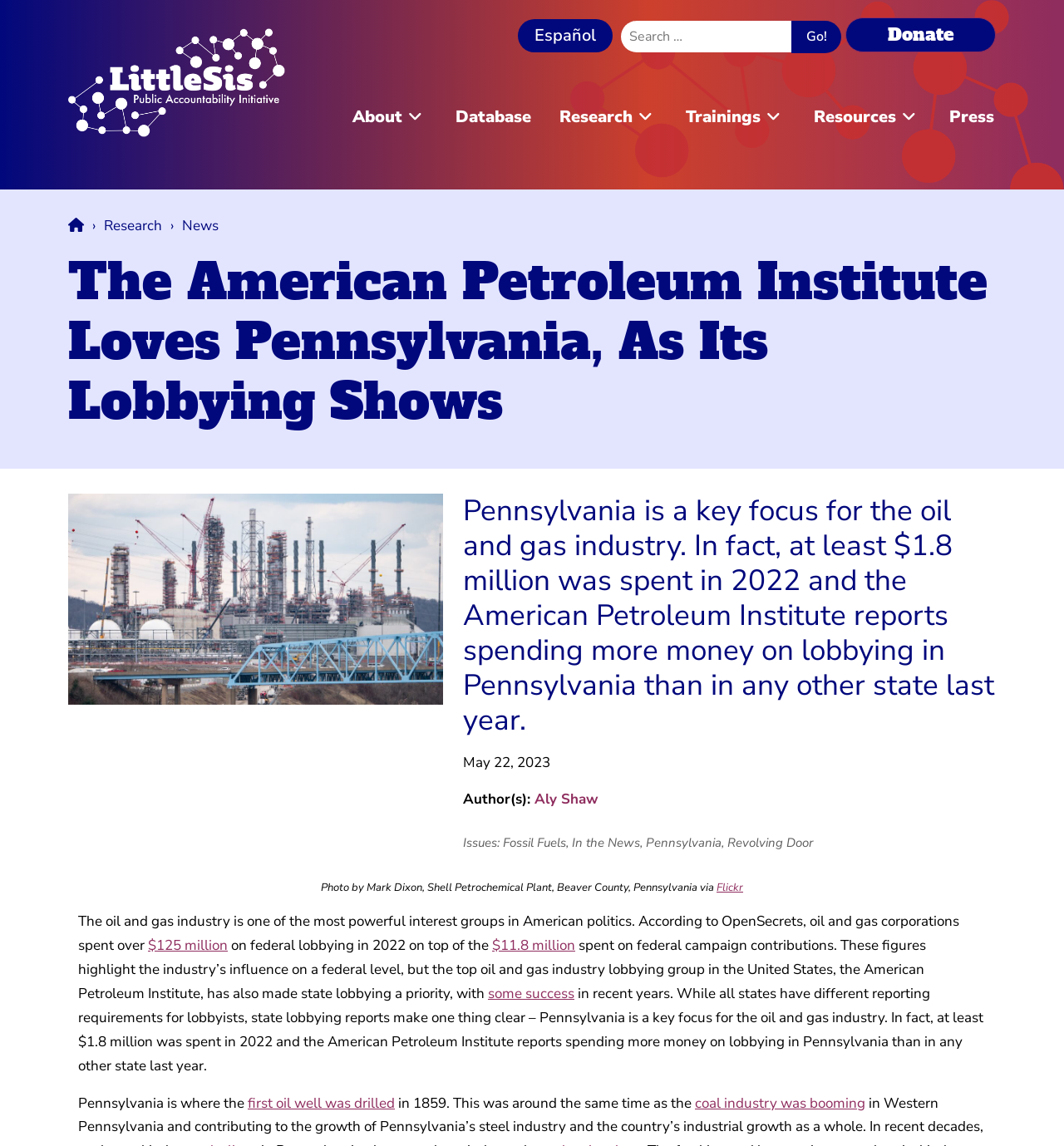Find the bounding box coordinates of the area to click in order to follow the instruction: "Open the About menu".

[0.33, 0.088, 0.38, 0.116]